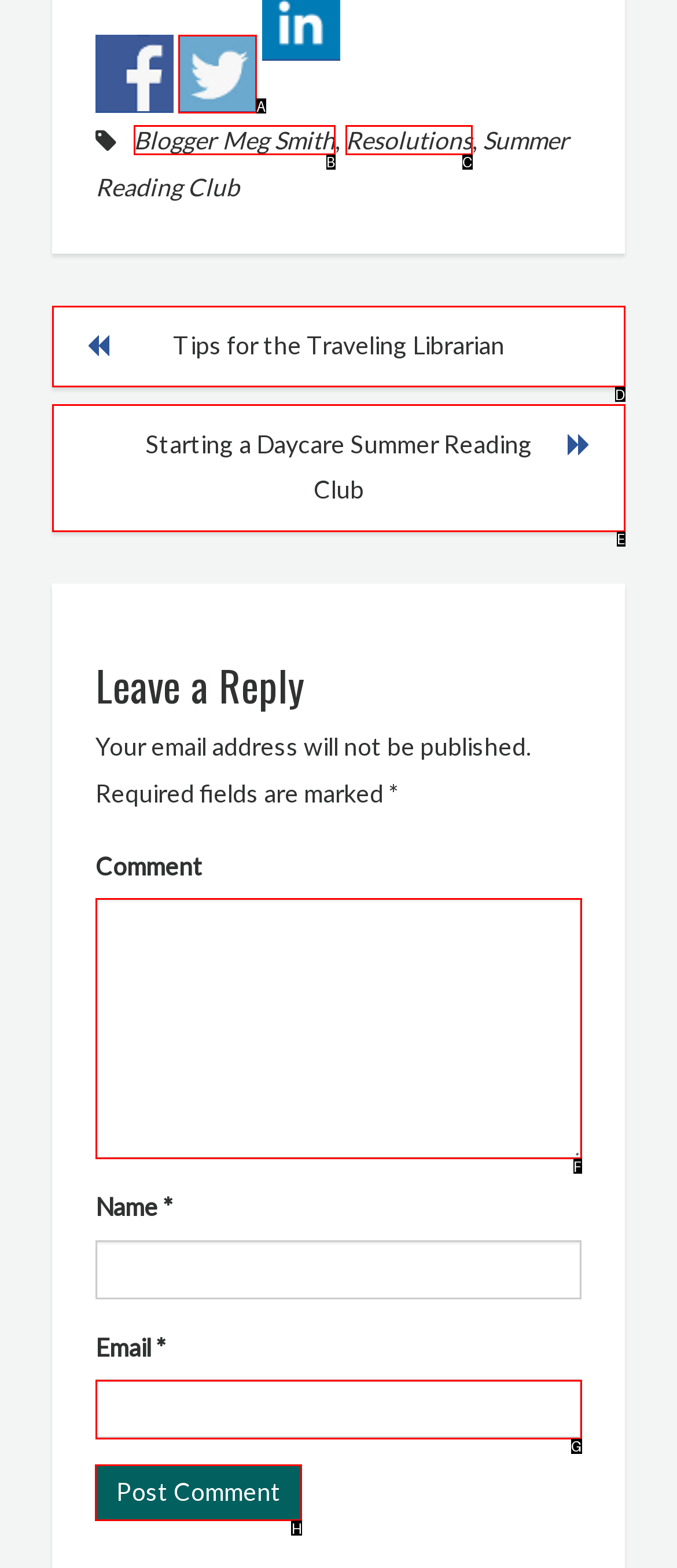Show which HTML element I need to click to perform this task: Post a comment Answer with the letter of the correct choice.

H